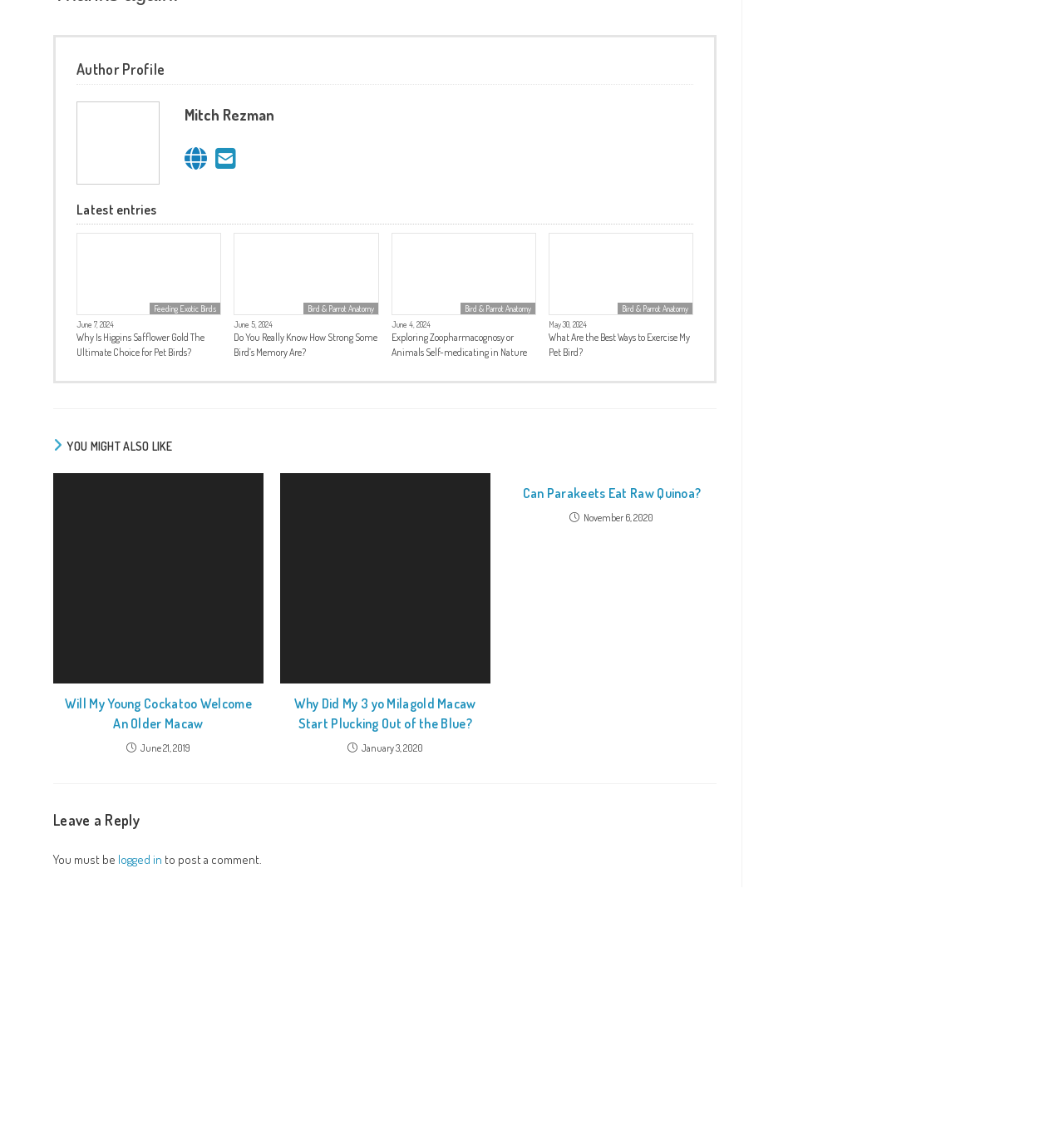Provide the bounding box coordinates of the HTML element this sentence describes: "Can Parakeets Eat Raw Quinoa?". The bounding box coordinates consist of four float numbers between 0 and 1, i.e., [left, top, right, bottom].

[0.486, 0.426, 0.664, 0.443]